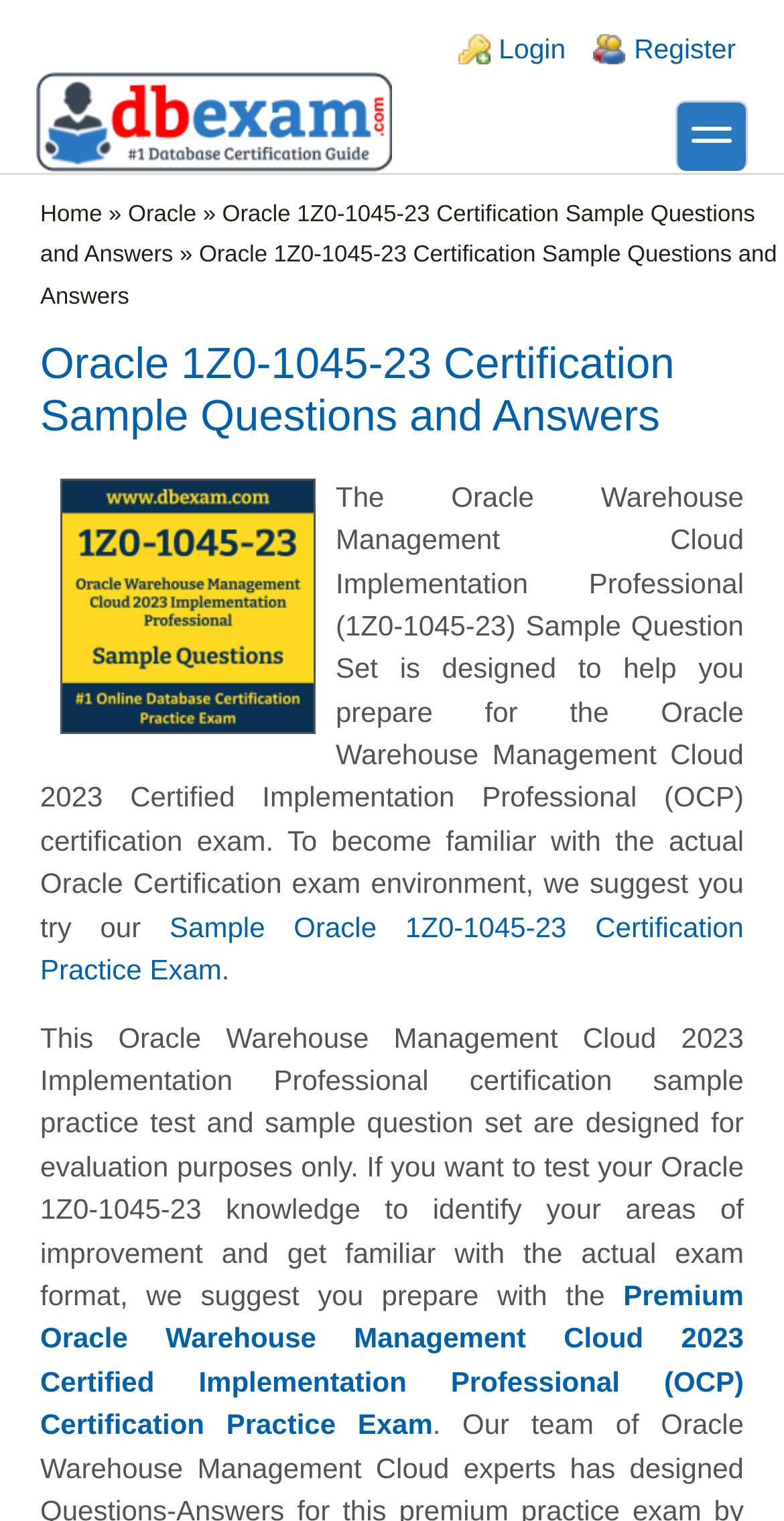Determine which piece of text is the heading of the webpage and provide it.

Oracle 1Z0-1045-23 Certification Sample Questions and Answers